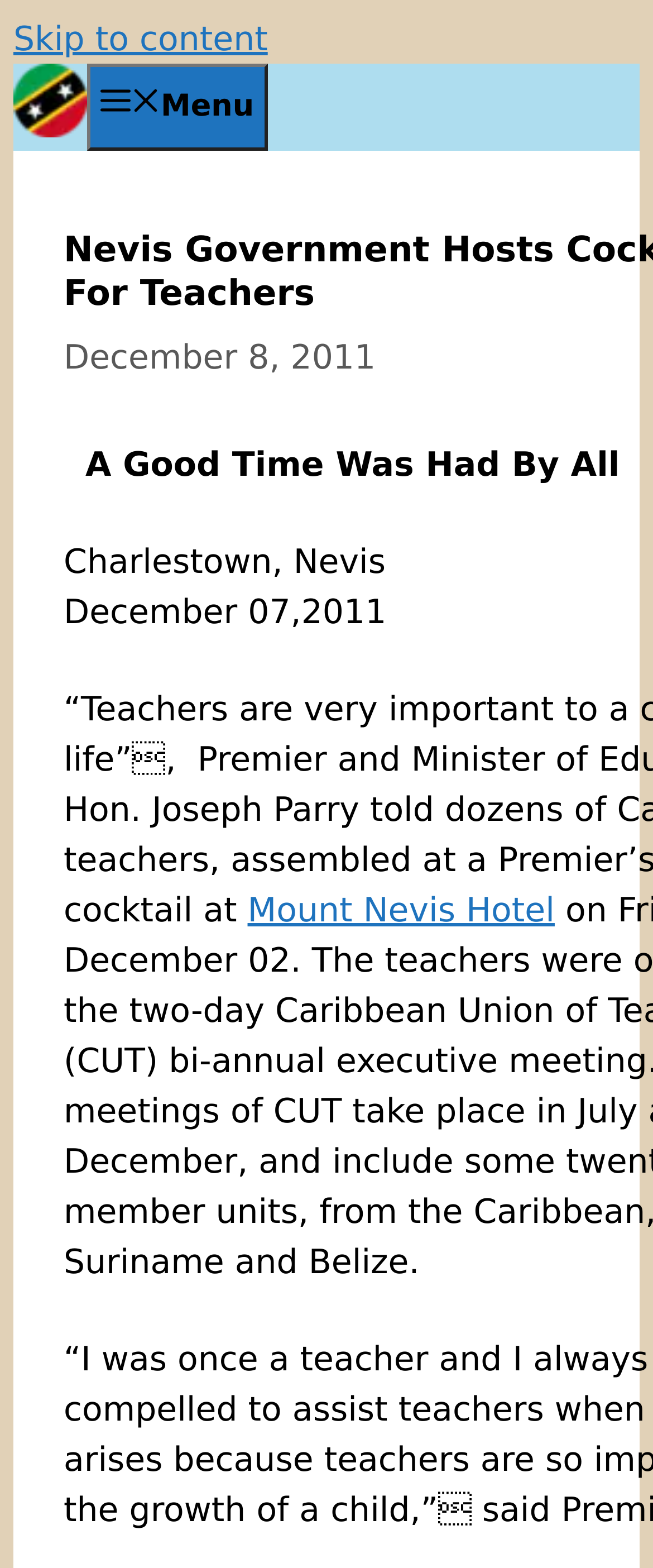Show the bounding box coordinates for the HTML element described as: "title="Nevis Island News and Notes"".

[0.021, 0.071, 0.133, 0.093]